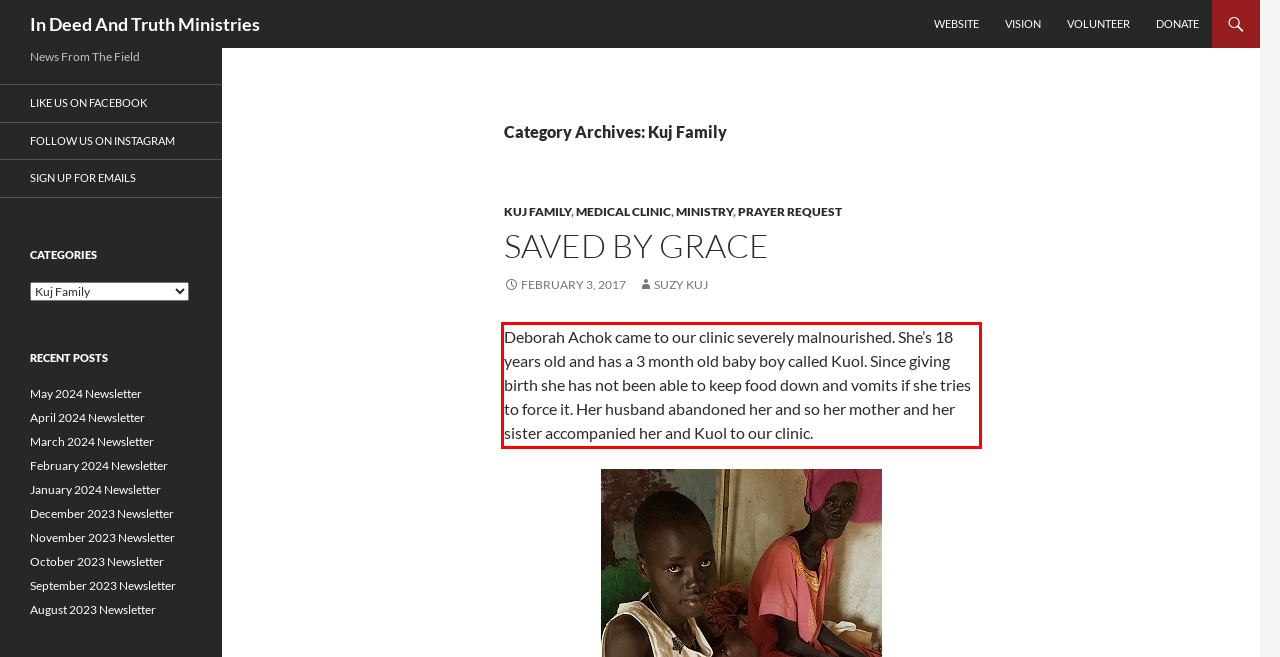Given a screenshot of a webpage, locate the red bounding box and extract the text it encloses.

Deborah Achok came to our clinic severely malnourished. She’s 18 years old and has a 3 month old baby boy called Kuol. Since giving birth she has not been able to keep food down and vomits if she tries to force it. Her husband abandoned her and so her mother and her sister accompanied her and Kuol to our clinic.